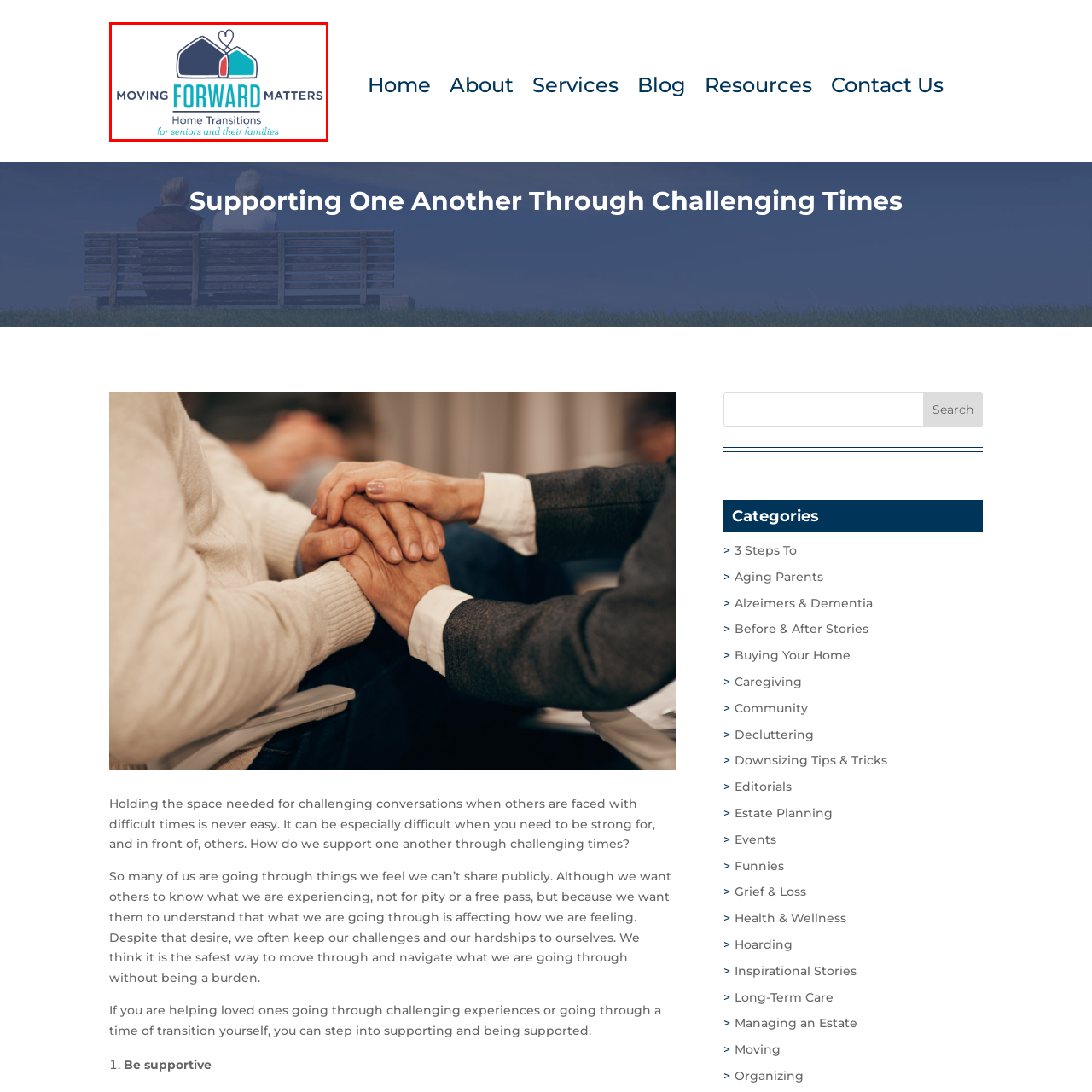What symbol connects the two stylized houses?
Look closely at the area highlighted by the red bounding box and give a detailed response to the question.

The design of the logo features two stylized houses with a heart symbol connecting them, which represents care and community, highlighting the organization's commitment to providing supportive and compassionate services.